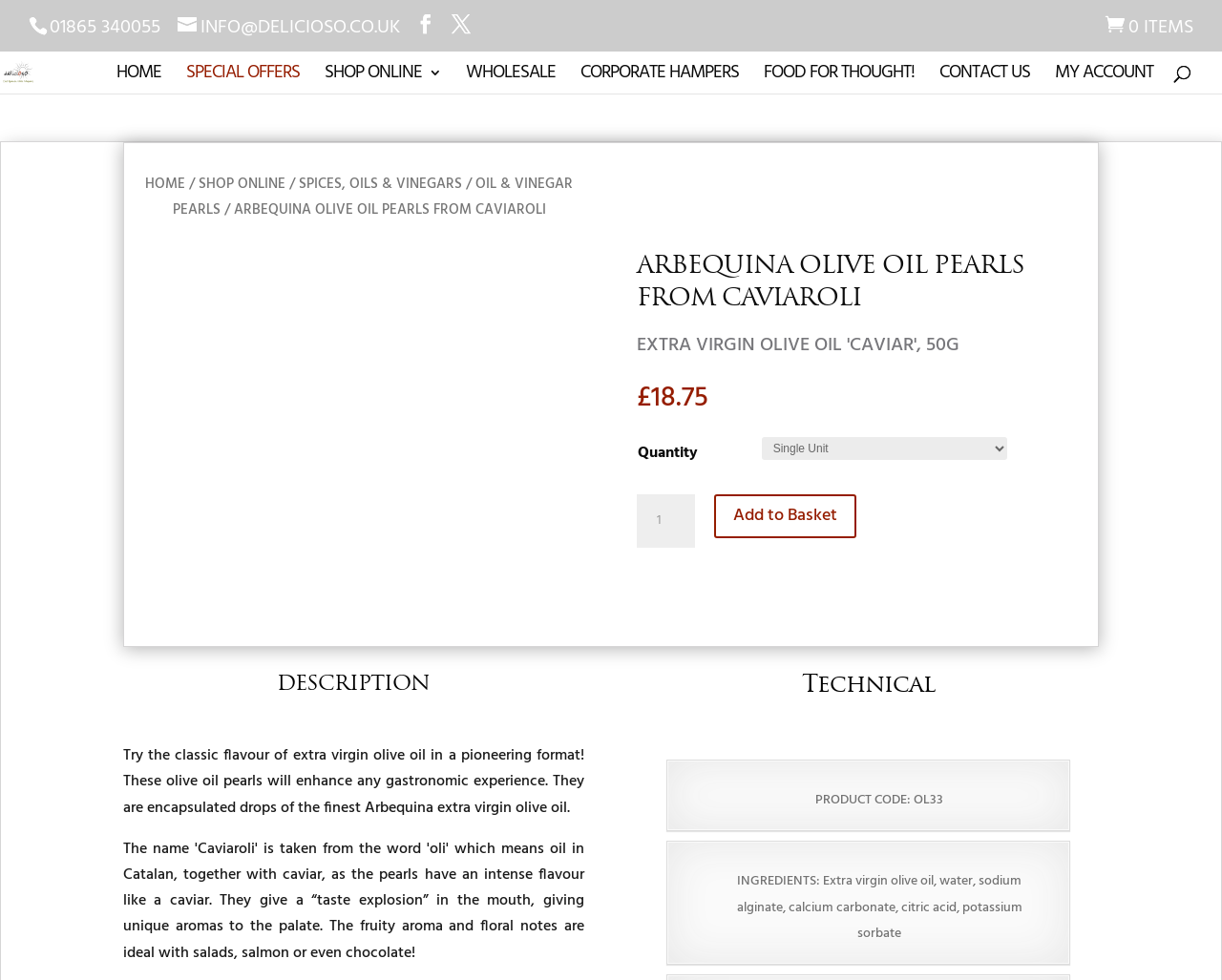Determine the title of the webpage and give its text content.

ARBEQUINA OLIVE OIL PEARLS FROM CAVIAROLI